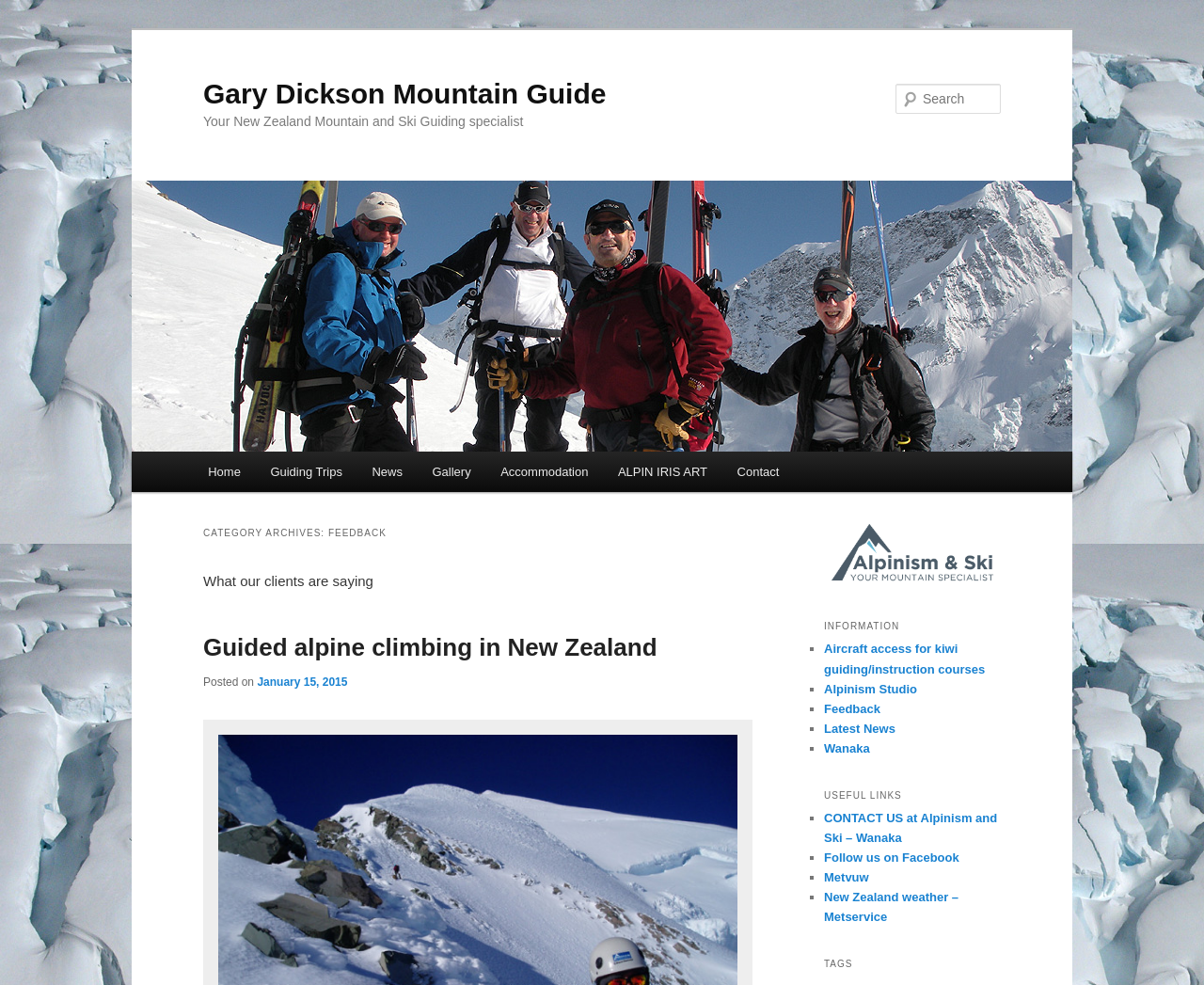Find the bounding box coordinates of the clickable area required to complete the following action: "Search for something".

[0.744, 0.085, 0.831, 0.116]